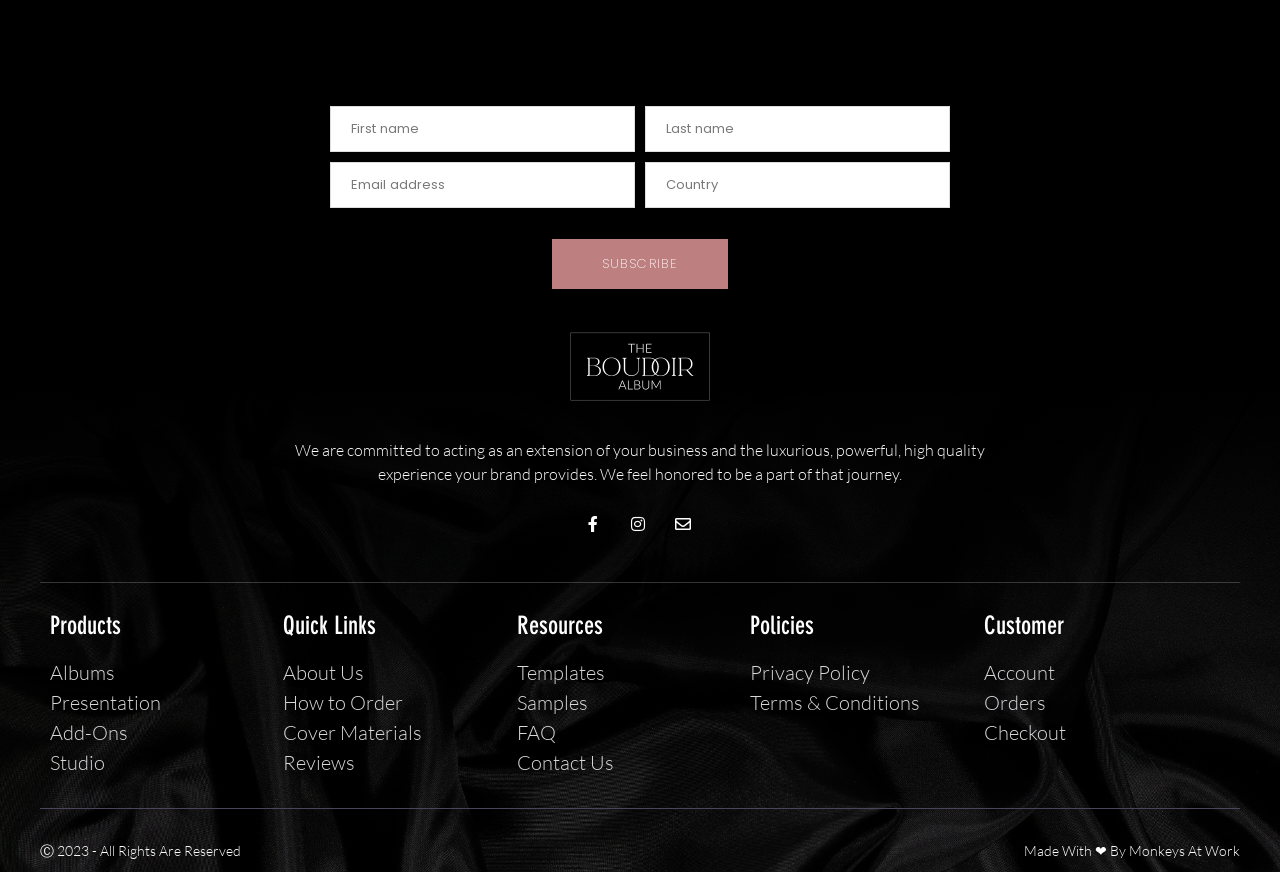Please specify the bounding box coordinates for the clickable region that will help you carry out the instruction: "Enter first name".

[0.258, 0.122, 0.496, 0.174]